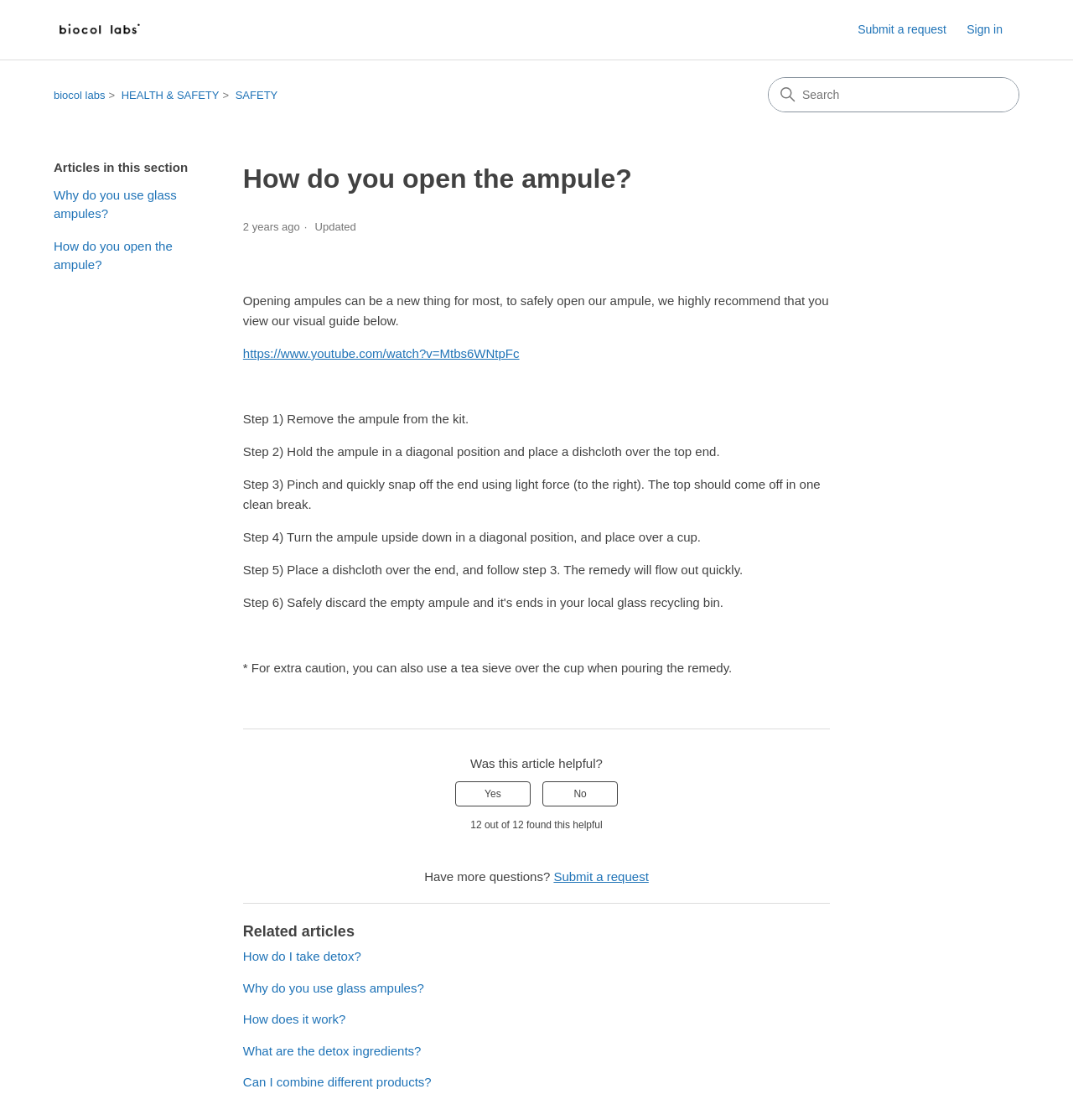Provide the bounding box coordinates for the UI element that is described as: "Sign in".

[0.901, 0.019, 0.95, 0.035]